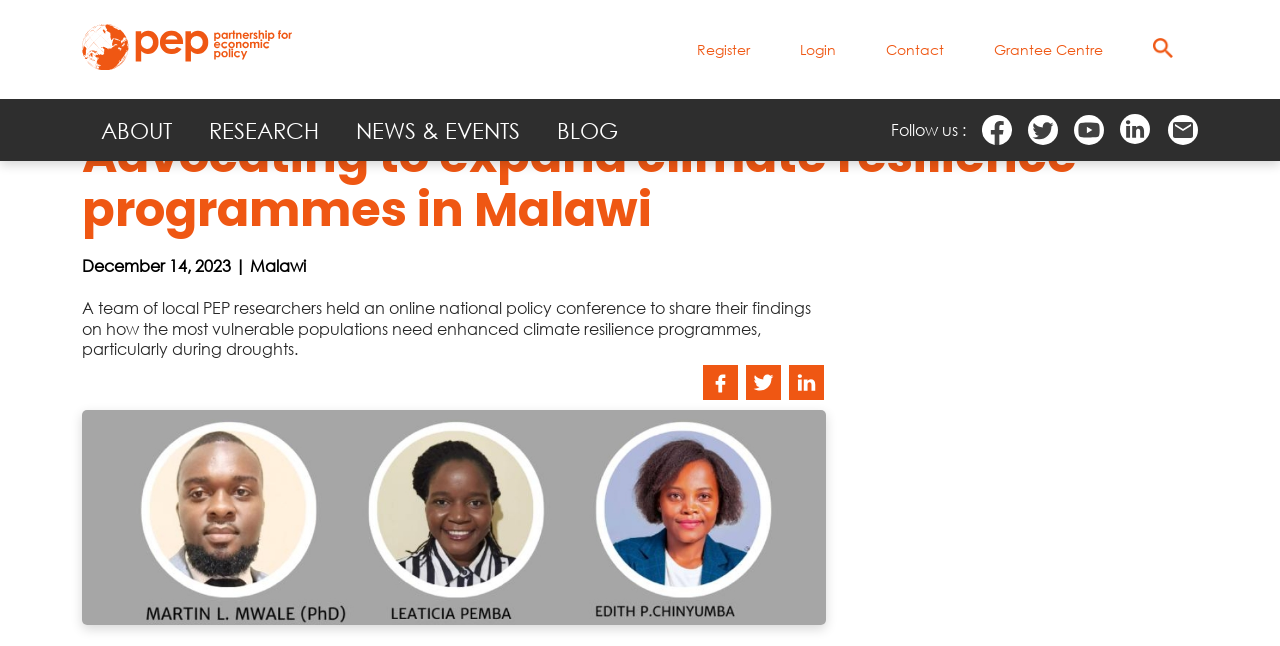Find the bounding box coordinates of the element you need to click on to perform this action: 'Read the news about Advocating to expand climate resilience programmes in Malawi'. The coordinates should be represented by four float values between 0 and 1, in the format [left, top, right, bottom].

[0.064, 0.446, 0.936, 0.642]